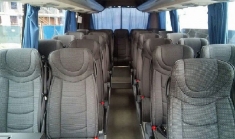Carefully observe the image and respond to the question with a detailed answer:
What type of travel is the bus suitable for?

The bus's design, which emphasizes both functionality and passenger comfort, makes it suitable for various travel needs, including sightseeing tours, long-distance travel, and group transportation services, as mentioned in the caption.